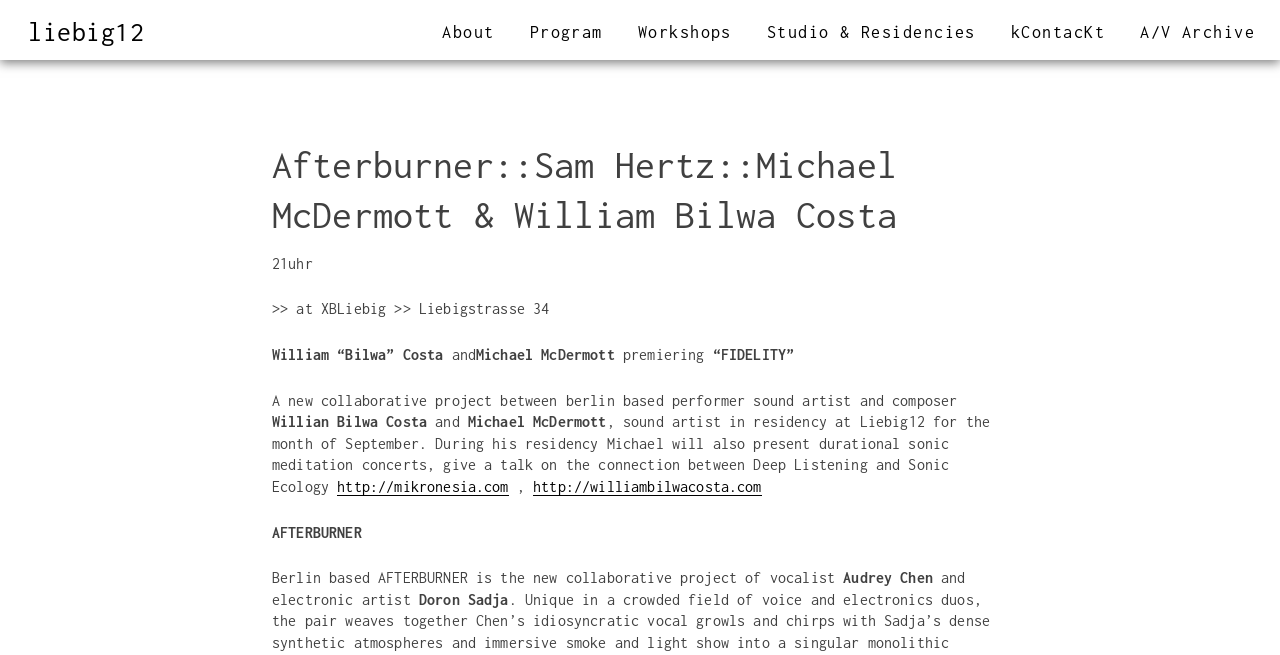Based on the element description, predict the bounding box coordinates (top-left x, top-left y, bottom-right x, bottom-right y) for the UI element in the screenshot: Workshops

[0.498, 0.027, 0.572, 0.069]